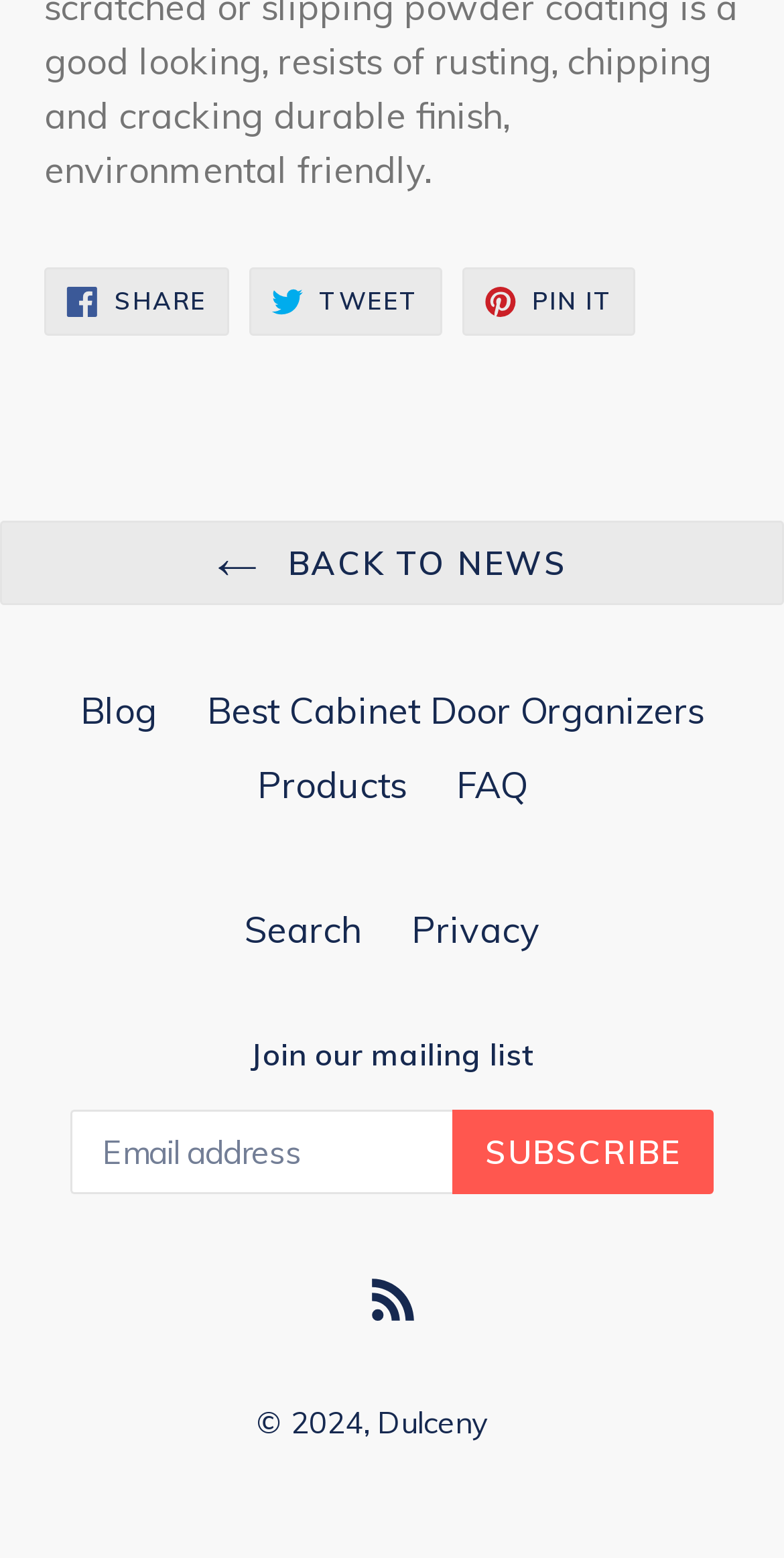Can you specify the bounding box coordinates of the area that needs to be clicked to fulfill the following instruction: "Read the blog"?

None